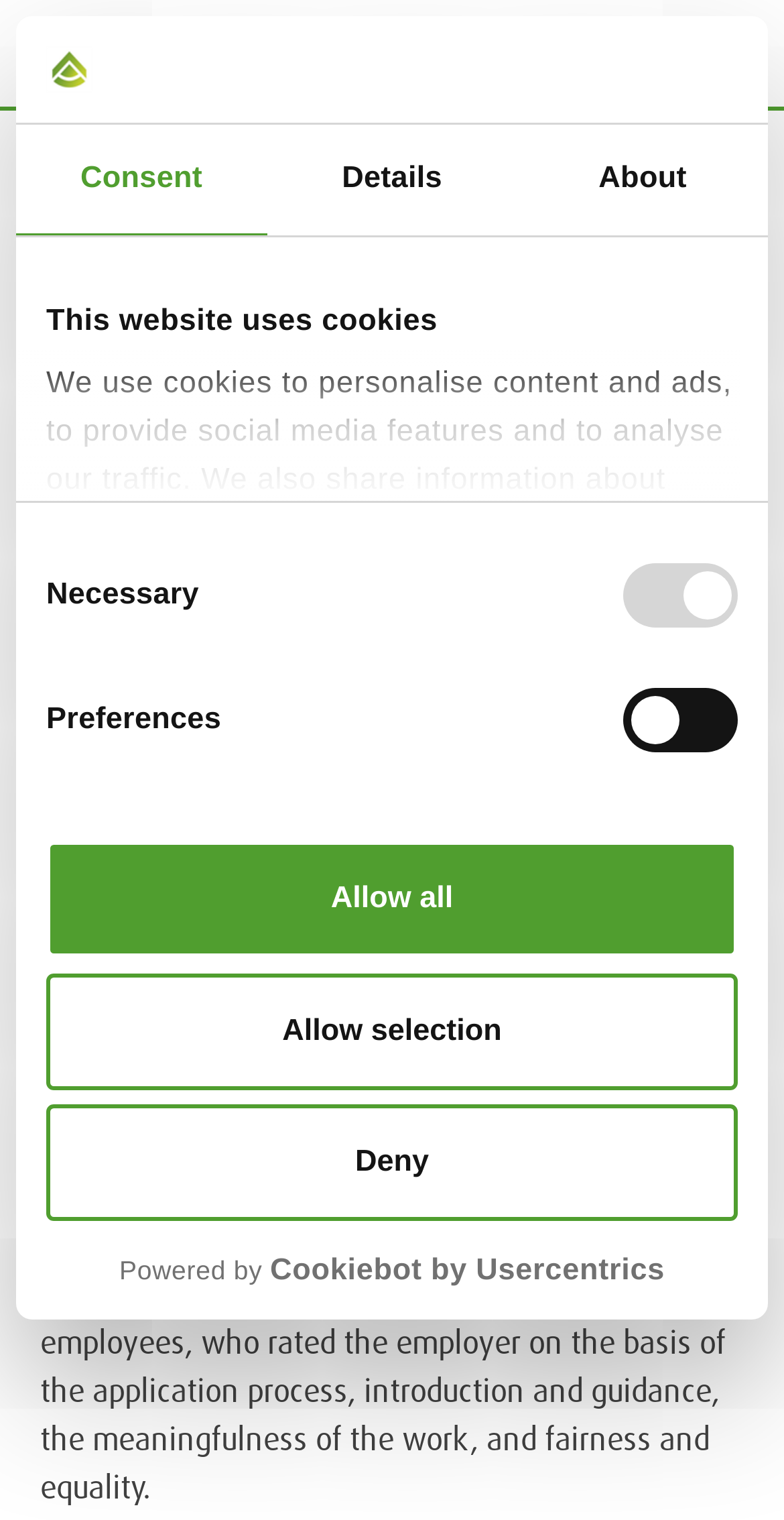Locate and provide the bounding box coordinates for the HTML element that matches this description: "Allow all".

[0.059, 0.553, 0.941, 0.63]